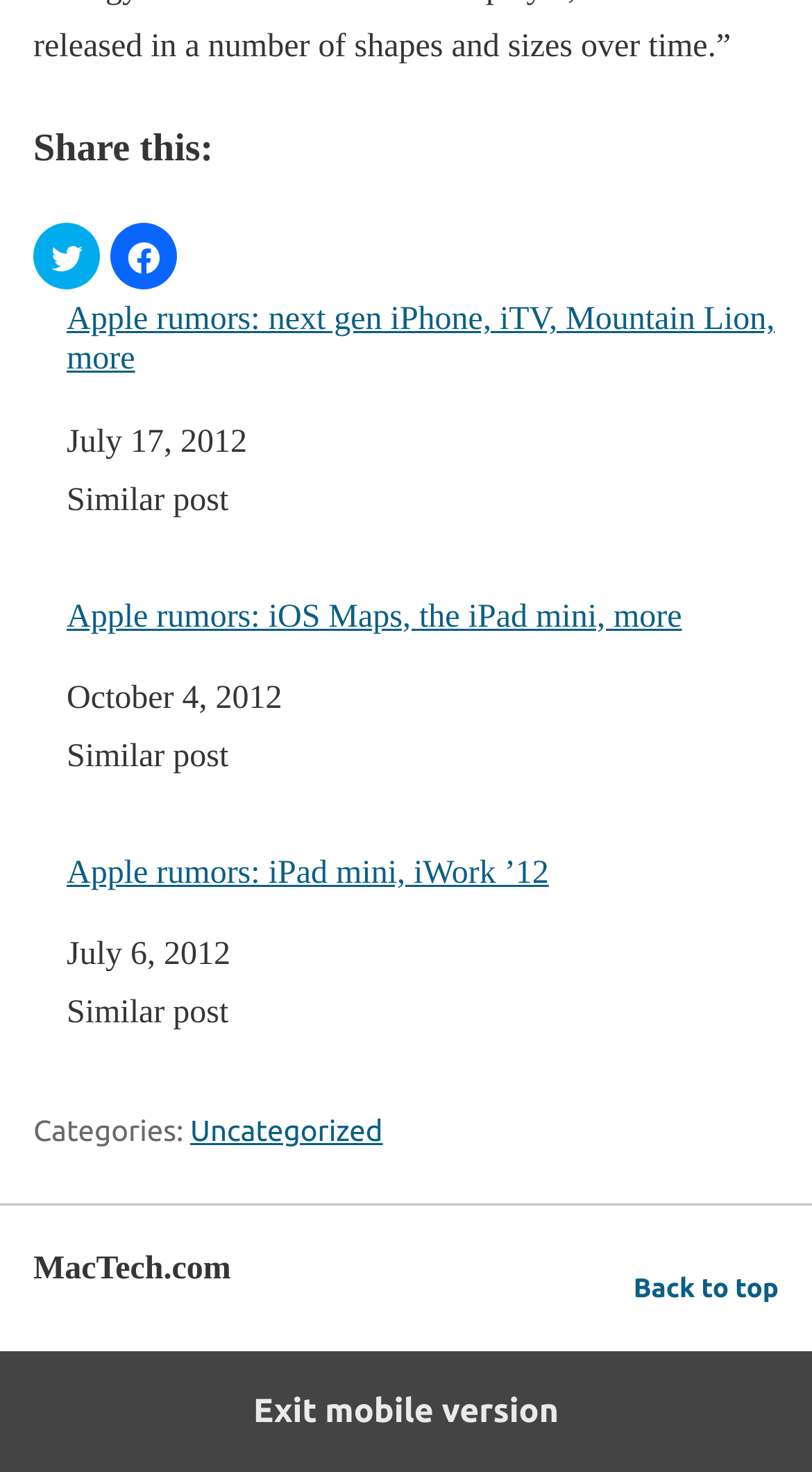Provide a thorough and detailed response to the question by examining the image: 
What is the purpose of the 'Back to top' link?

The 'Back to top' link is located at the bottom of the webpage and allows users to quickly navigate back to the top of the page, saving them the need to scroll up manually.